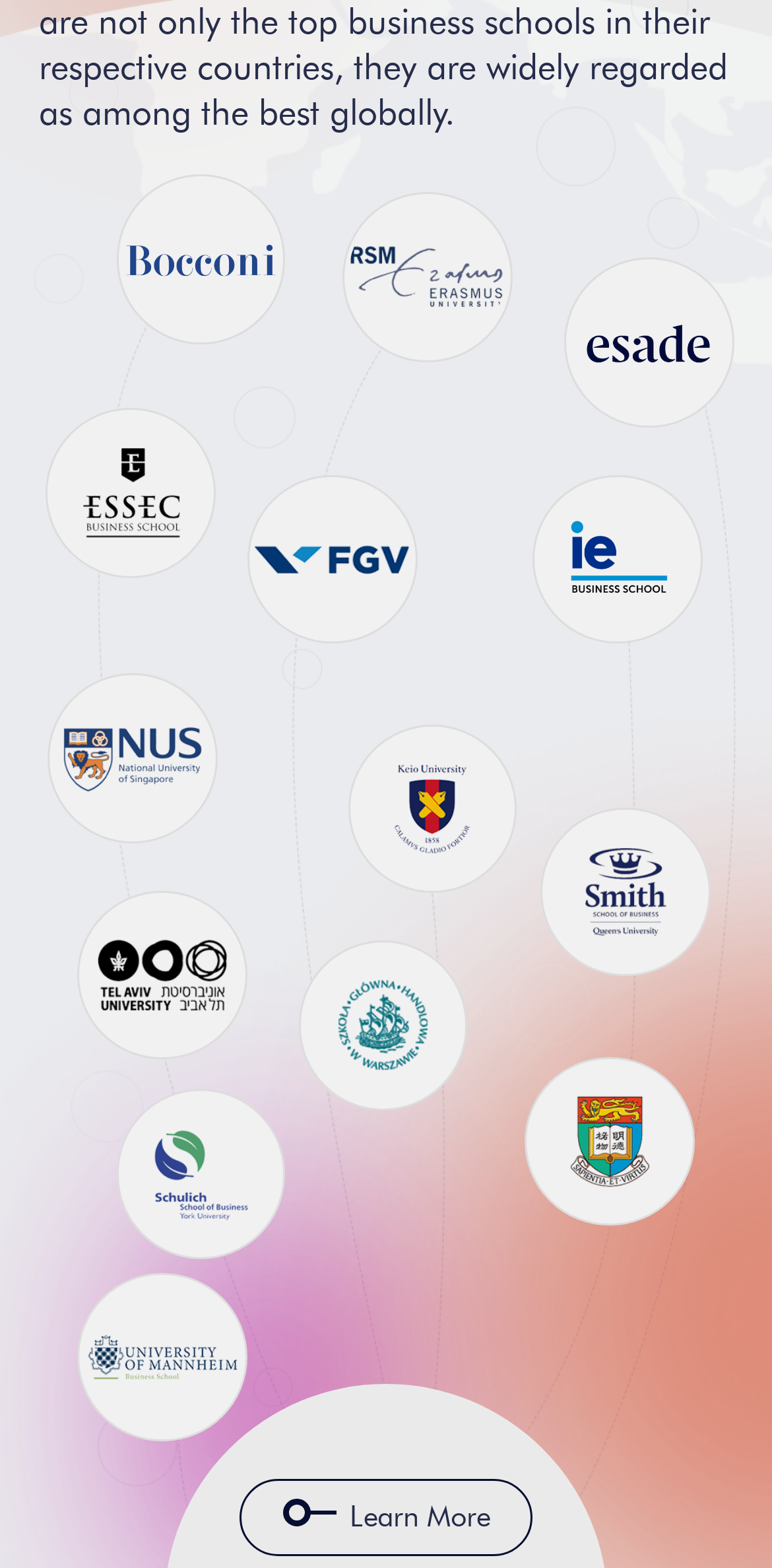How many elements are on the top half of the webpage?
Based on the image, give a concise answer in the form of a single word or short phrase.

5